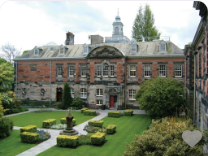Please answer the following question as detailed as possible based on the image: 
What is the central feature of the landscaped garden?

The caption describes the landscaped garden as being adorned with symmetrical flower beds and a central fountain, evoking a serene and inviting atmosphere.